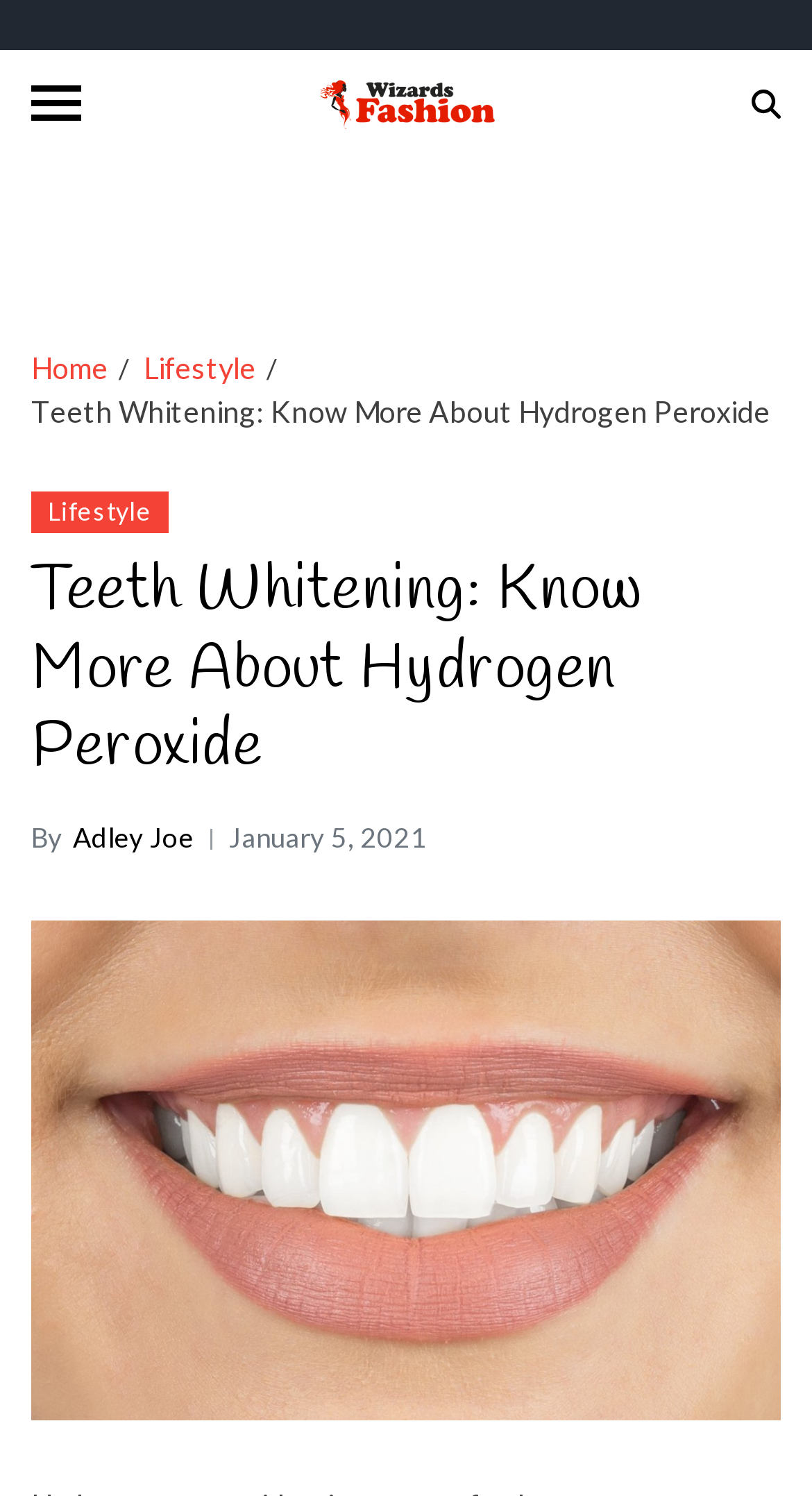Elaborate on the different components and information displayed on the webpage.

The webpage is about teeth whitening, specifically discussing hydrogen peroxide. At the top left, there is a button labeled "Off Canvas". Next to it, on the top center, is a link to "Wizards Fashion – Fashion accessory info hub" accompanied by an image with the same name. On the top right, there is another button with no label.

Below the top section, there is a complementary section that spans the entire width of the page. Within this section, there is a navigation menu labeled "Breadcrumbs" on the left, which contains links to "Home" and "Lifestyle". To the right of the navigation menu, there is a static text element displaying the title "Teeth Whitening: Know More About Hydrogen Peroxide".

Below the title, there is a header section that spans the entire width of the page. Within this section, there is a link to "Lifestyle" on the left, followed by a heading element displaying the same title as before. To the right of the heading, there are three static text elements: "By", followed by a link to the author "Adley Joe", and then the date "January 5, 2021".

Below the header section, there is a figure element that spans the entire width of the page, likely containing an image related to teeth whitening. At the very bottom of the page, on the right side, there is a link with no label.